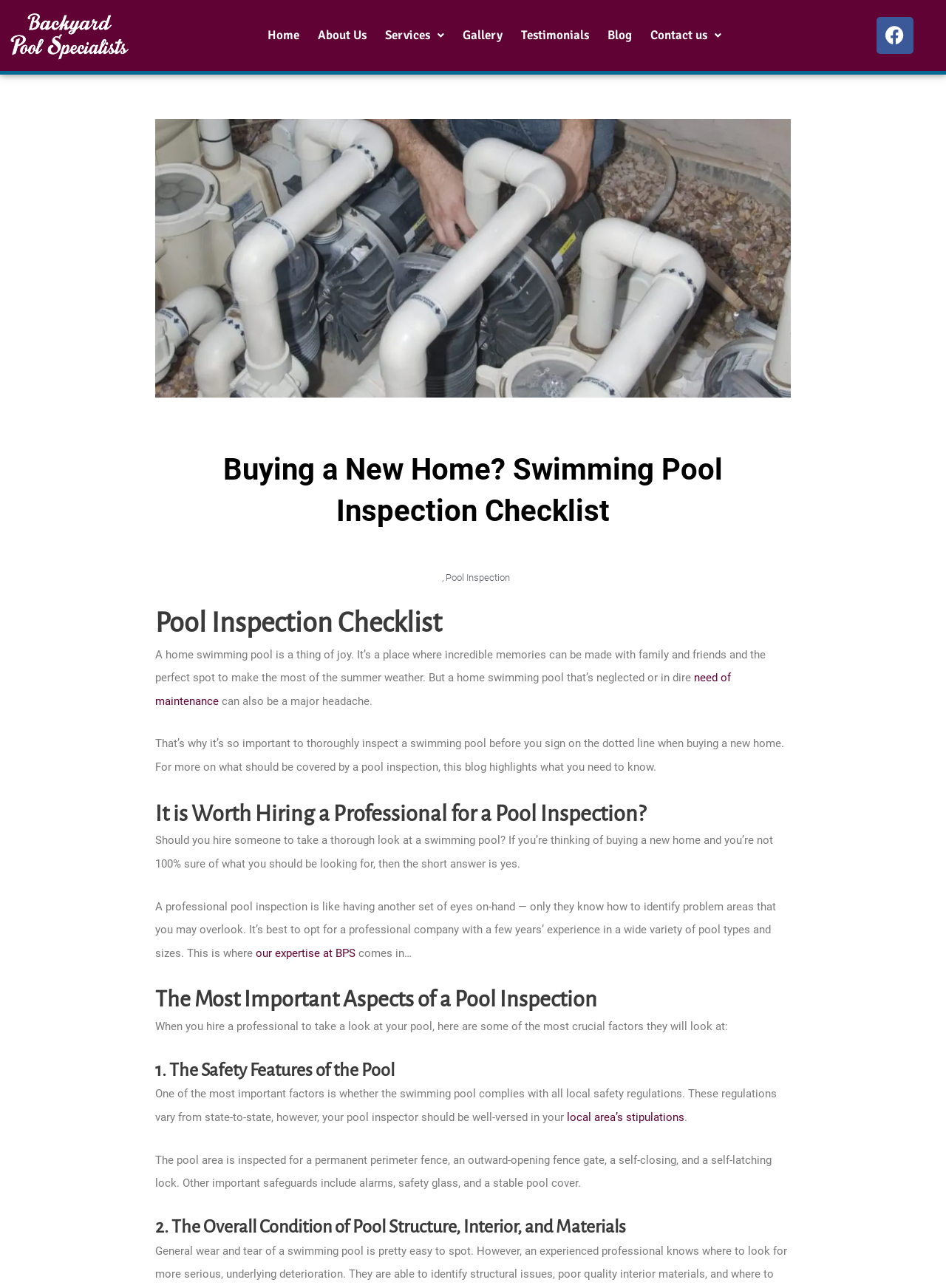What is the purpose of a pool inspection?
Kindly give a detailed and elaborate answer to the question.

According to the webpage, a professional pool inspection is like having another set of eyes on-hand to identify problem areas that you may overlook, ensuring that the pool is safe and in good condition.